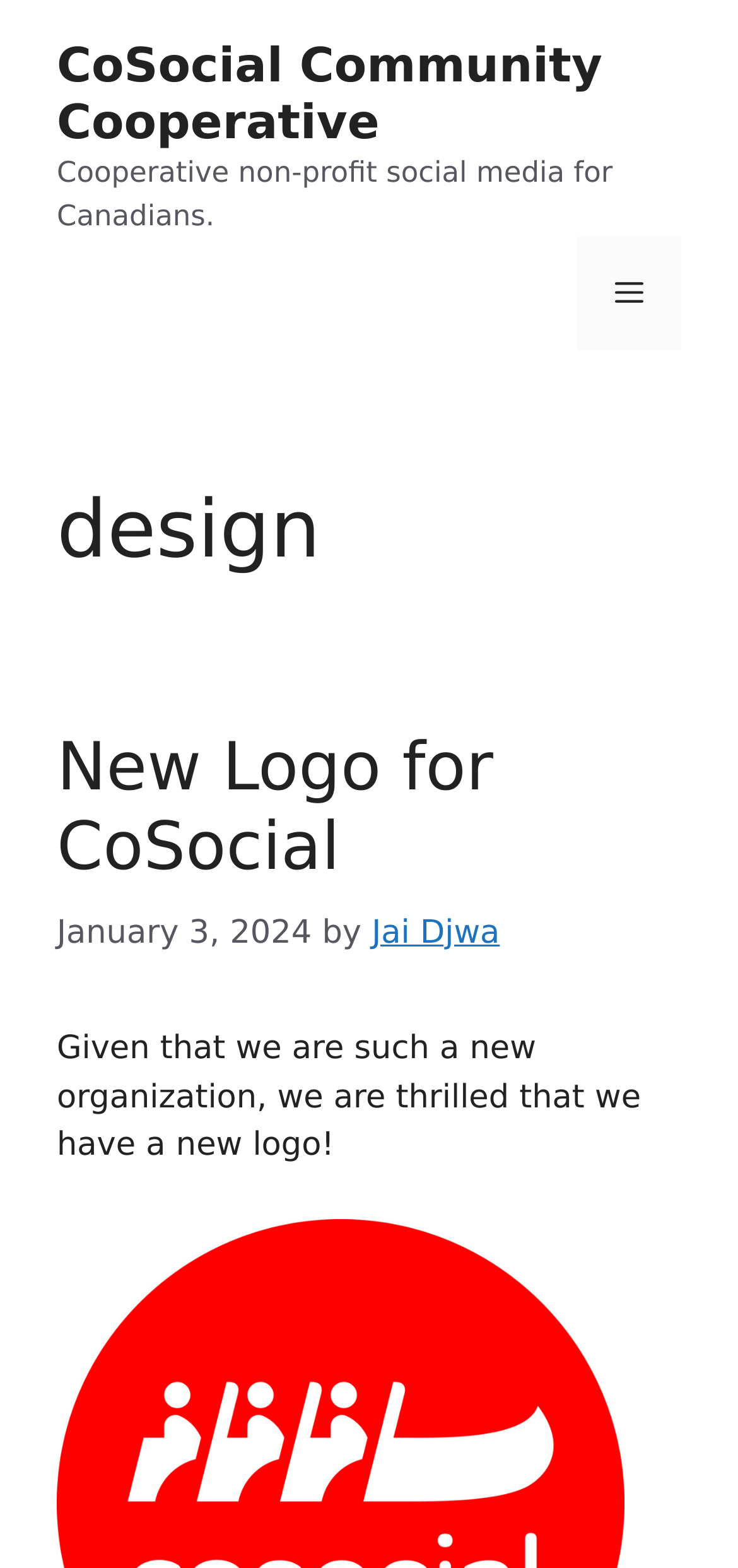Predict the bounding box coordinates of the UI element that matches this description: "Jai Djwa". The coordinates should be in the format [left, top, right, bottom] with each value between 0 and 1.

[0.504, 0.583, 0.677, 0.607]